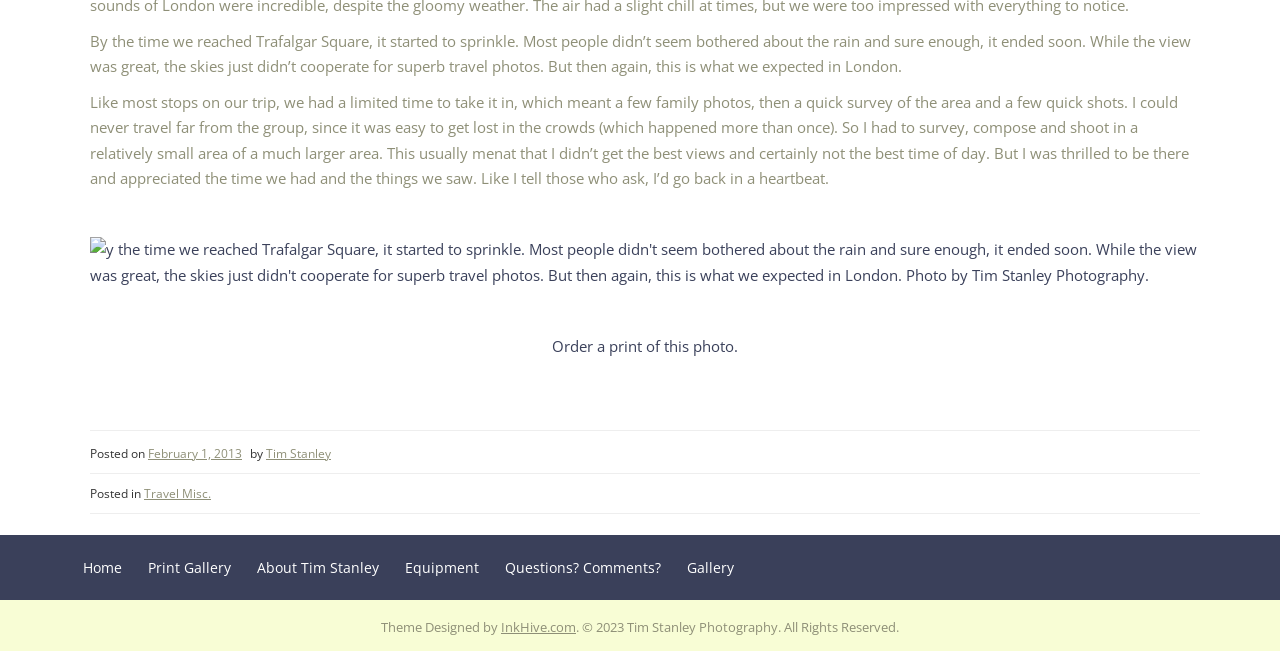Locate the bounding box coordinates of the UI element described by: "Gallery". The bounding box coordinates should consist of four float numbers between 0 and 1, i.e., [left, top, right, bottom].

[0.527, 0.822, 0.584, 0.922]